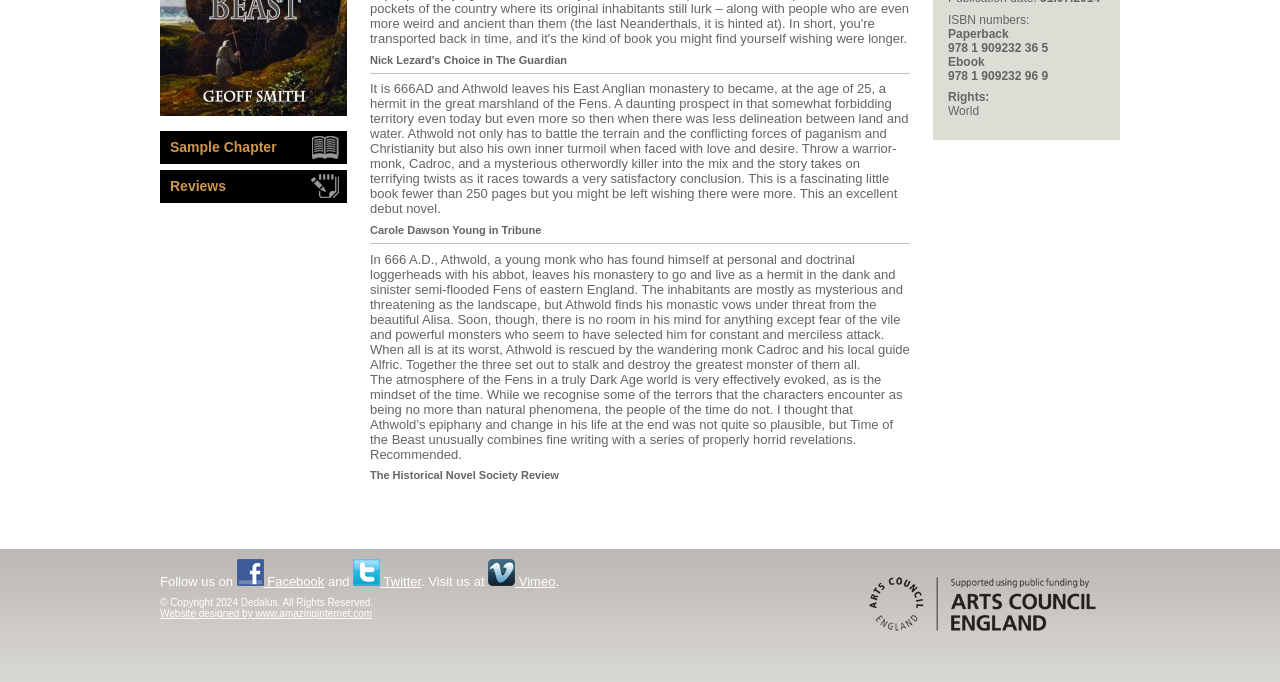From the webpage screenshot, identify the region described by Vimeo. Provide the bounding box coordinates as (top-left x, top-left y, bottom-right x, bottom-right y), with each value being a floating point number between 0 and 1.

[0.381, 0.842, 0.434, 0.864]